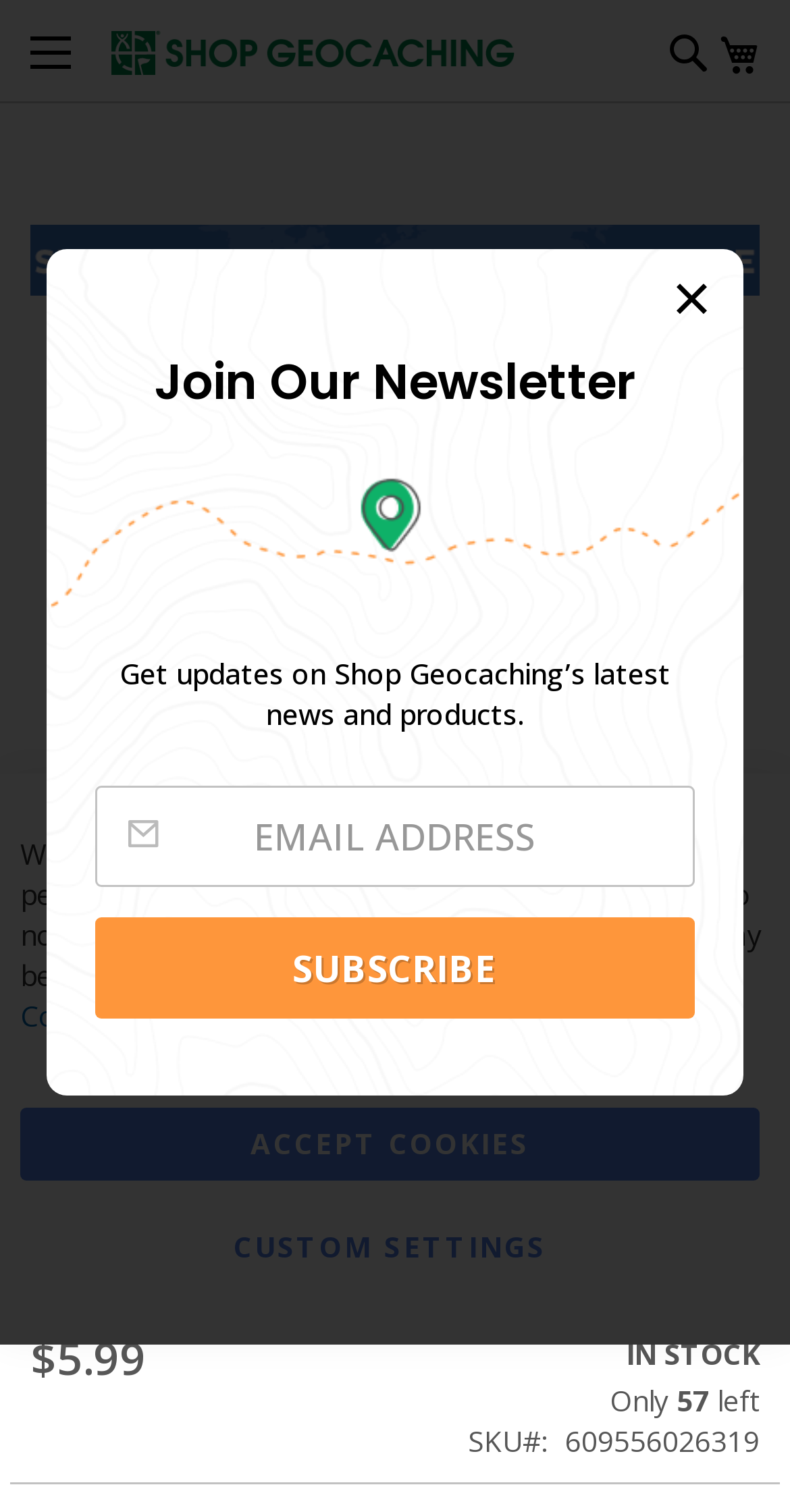Locate the bounding box of the UI element described in the following text: "Custom Settings".

[0.026, 0.801, 0.962, 0.849]